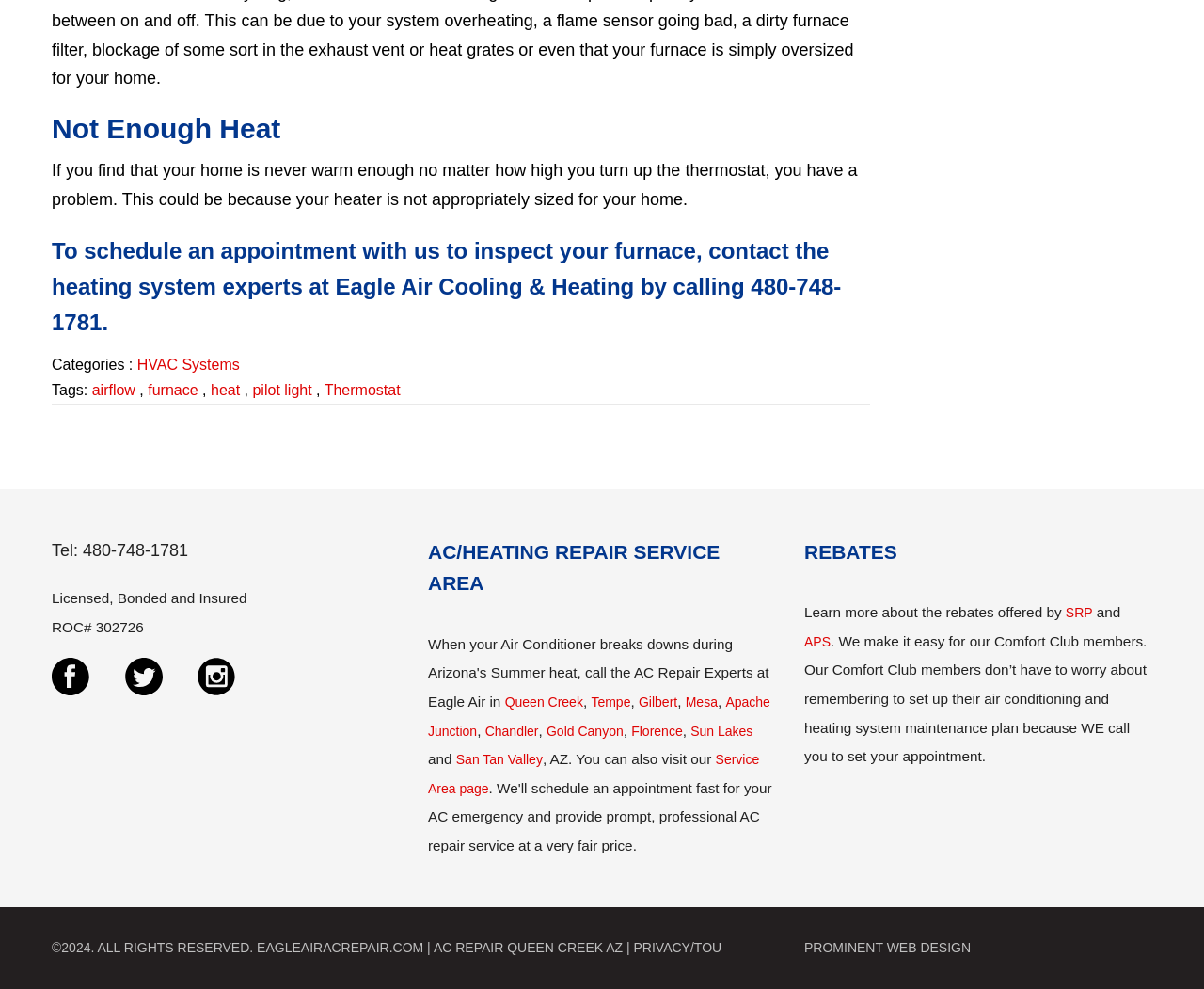Bounding box coordinates should be in the format (top-left x, top-left y, bottom-right x, bottom-right y) and all values should be floating point numbers between 0 and 1. Determine the bounding box coordinate for the UI element described as: alt="Follow Eagle Air on Facebook"

[0.043, 0.676, 0.074, 0.69]